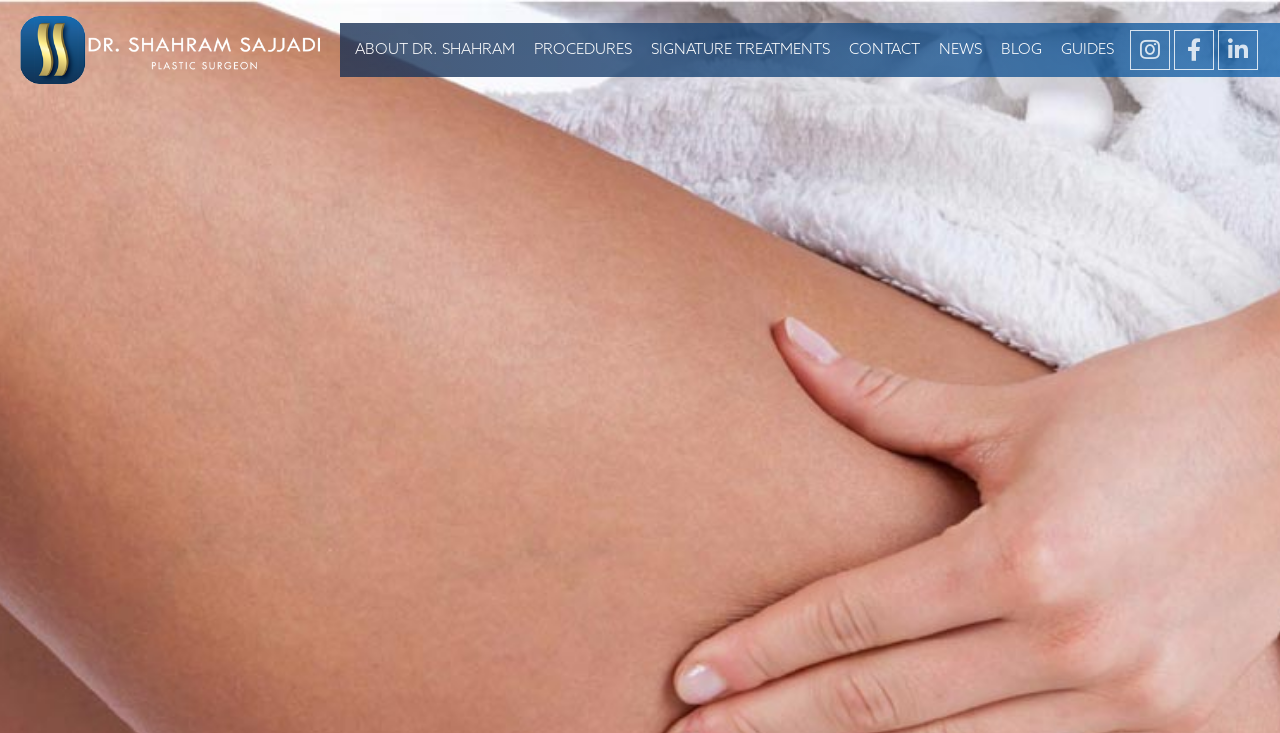Locate the bounding box coordinates of the area that needs to be clicked to fulfill the following instruction: "Contact Dr. Shahram". The coordinates should be in the format of four float numbers between 0 and 1, namely [left, top, right, bottom].

[0.663, 0.031, 0.719, 0.105]